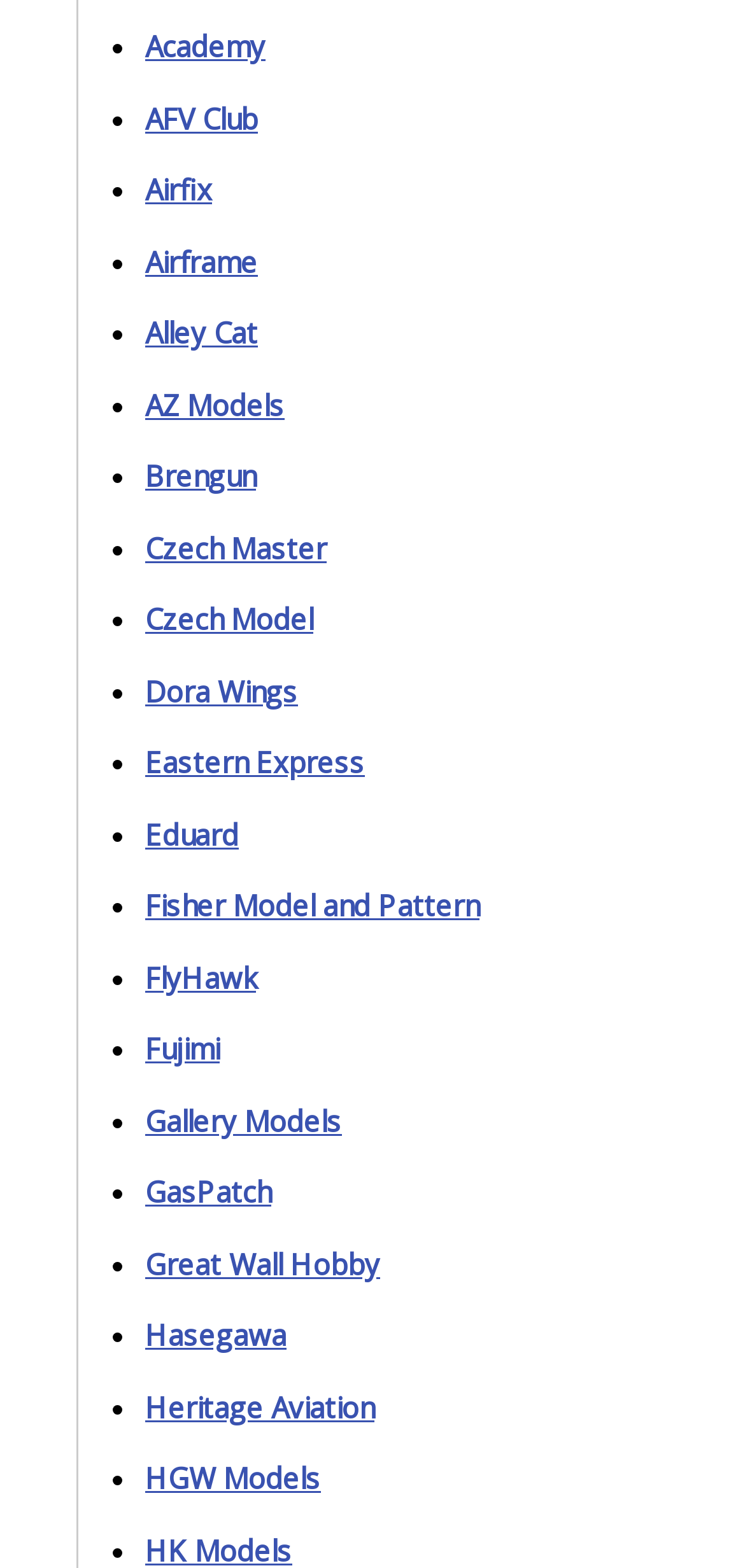What is the first model brand listed? Based on the image, give a response in one word or a short phrase.

Academy